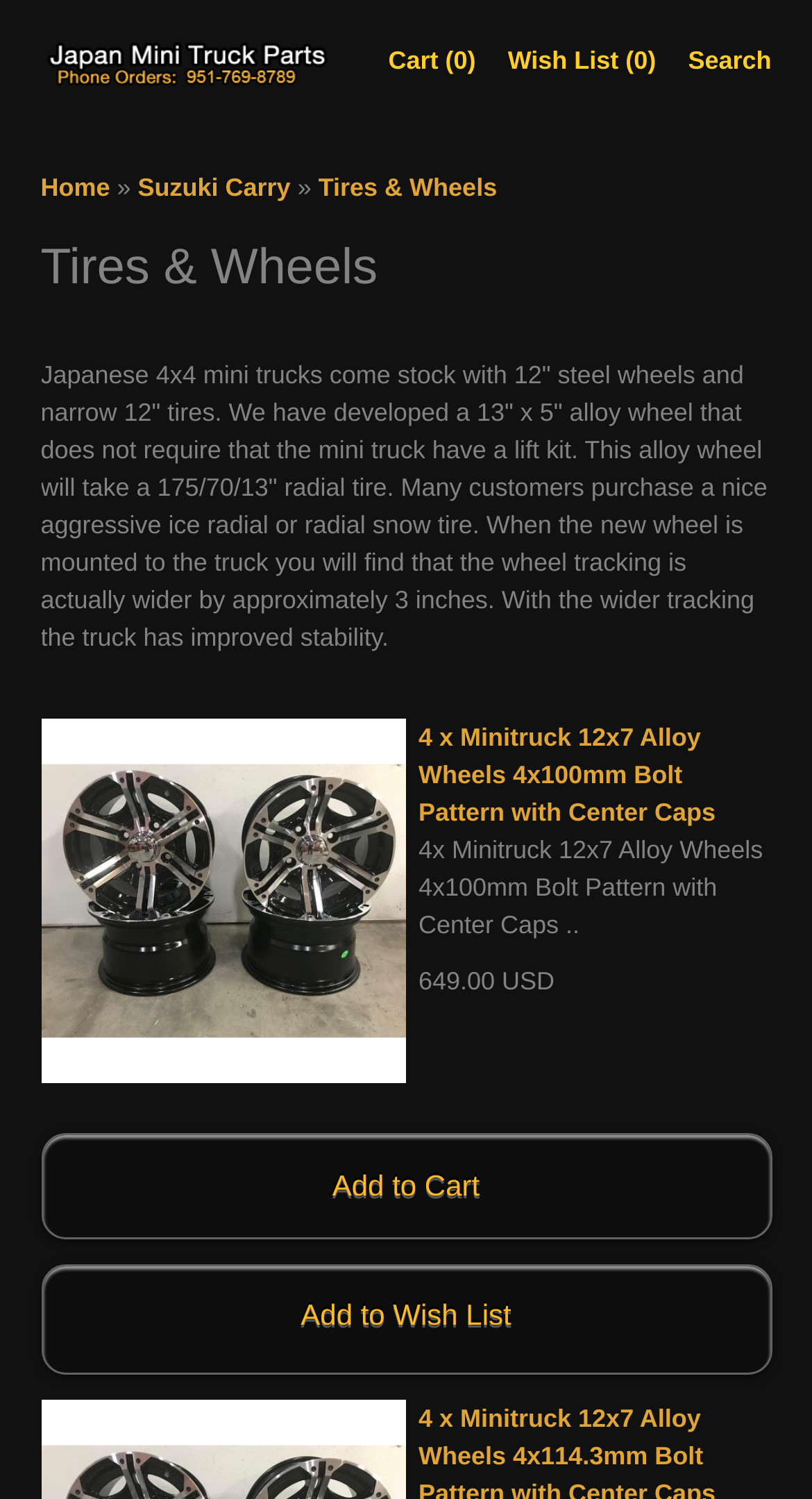Locate the UI element described by Suzuki Carry and provide its bounding box coordinates. Use the format (top-left x, top-left y, bottom-right x, bottom-right y) with all values as floating point numbers between 0 and 1.

[0.17, 0.115, 0.366, 0.135]